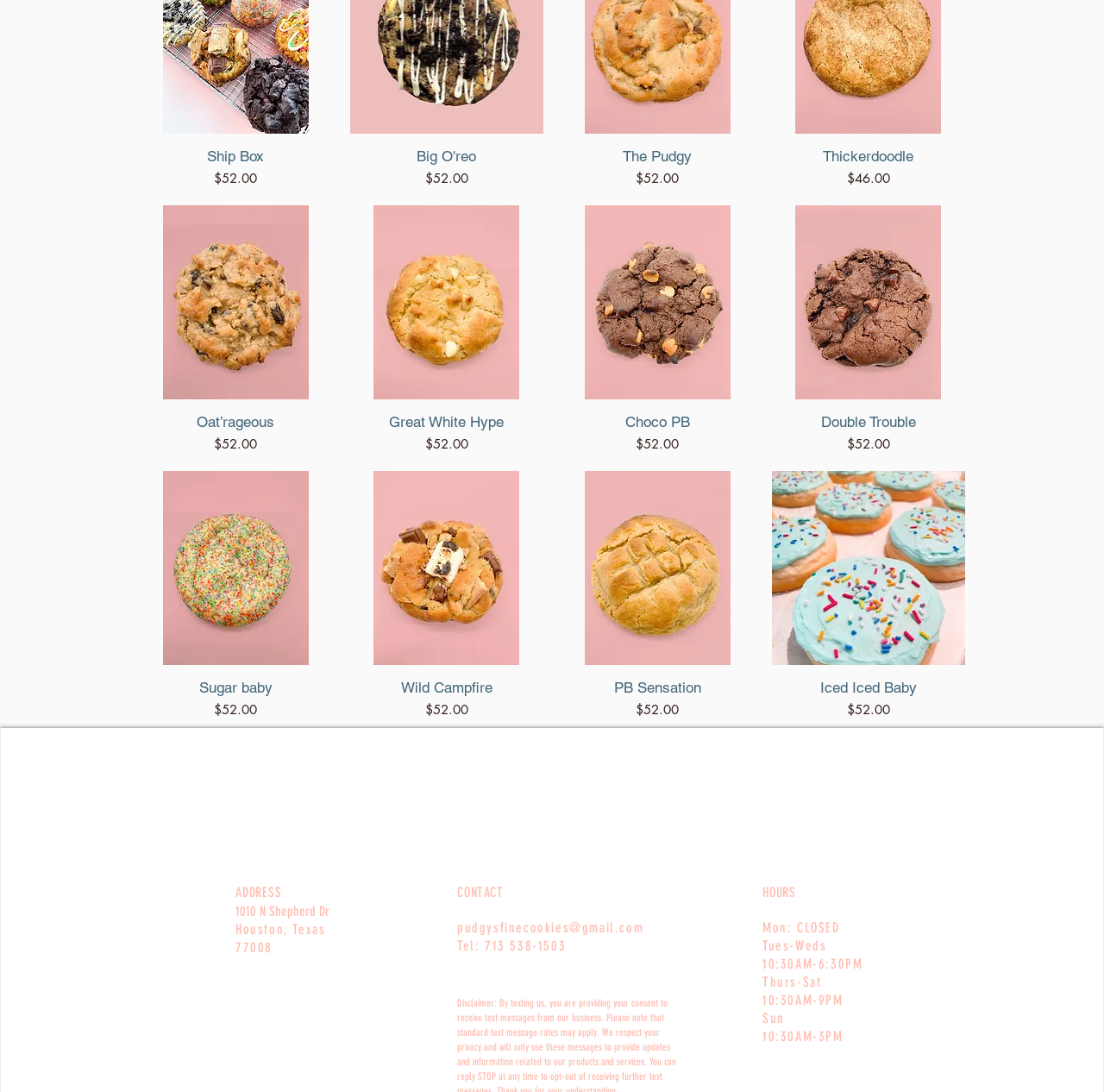Find the bounding box coordinates corresponding to the UI element with the description: "May 12, 2014". The coordinates should be formatted as [left, top, right, bottom], with values as floats between 0 and 1.

None